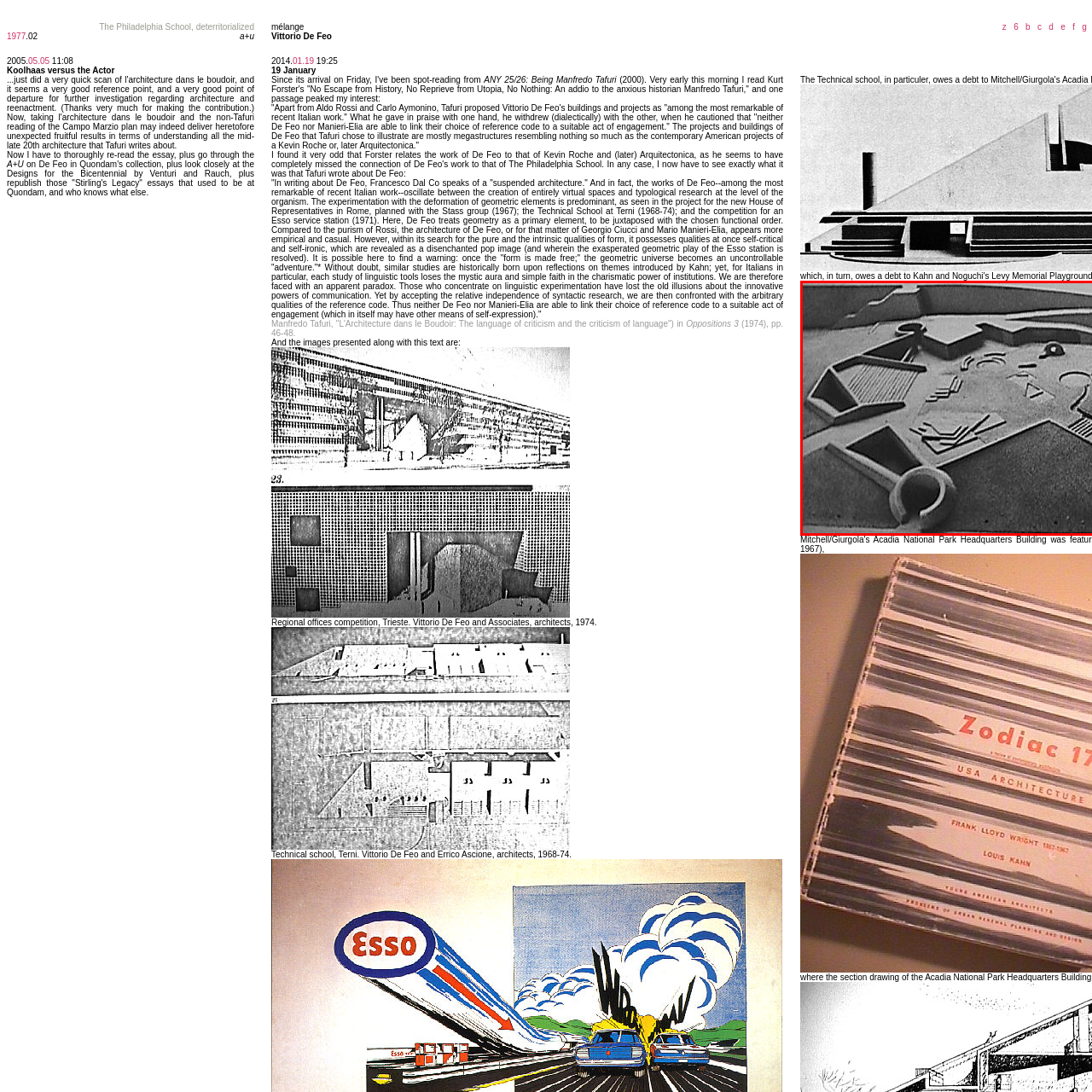Provide an extensive and detailed caption for the image section enclosed by the red boundary.

The image showcases a detailed architectural model, likely representing a design concept by Vittorio De Feo, an esteemed Italian architect. This model displays a complex arrangement of geometric forms and topographical features, indicative of De Feo's innovative approach to architectural design during the 1970s. The interplay of shapes—triangular, circular, and rectangular—alongside varied textures, captures a sense of dynamism and abstraction. This particular piece is associated with the regional offices competition in Trieste, highlighting De Feo's emphasis on spatial experimentation and organic integration within architectural frameworks. The model serves as a testament to the unique blend of creativity and functionality characteristic of De Feo’s work.